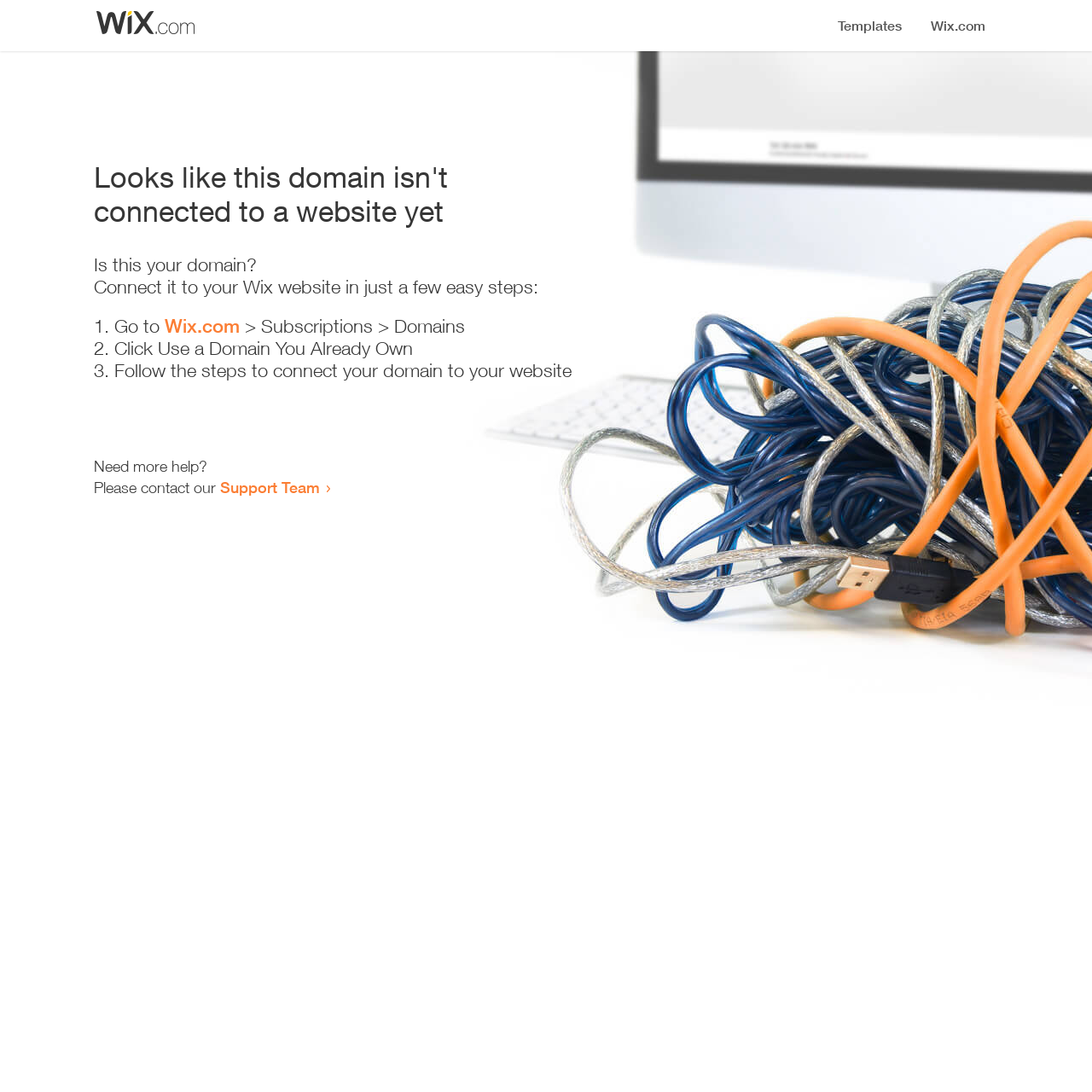How many steps are required to connect the domain?
Answer the question with a detailed and thorough explanation.

The webpage provides a list of steps to connect the domain, which includes '1. Go to Wix.com > Subscriptions > Domains', '2. Click Use a Domain You Already Own', and '3. Follow the steps to connect your domain to your website'. Therefore, there are 3 steps required to connect the domain.